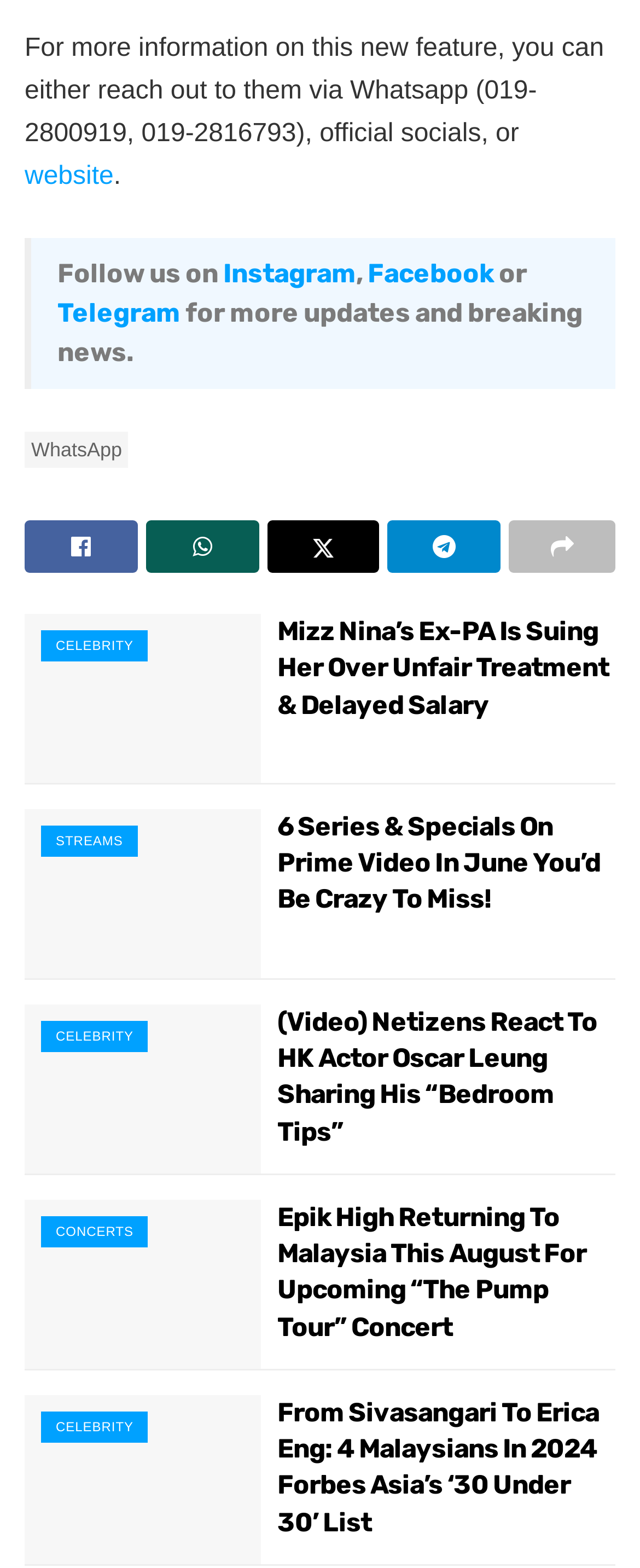What is the website's contact information? Observe the screenshot and provide a one-word or short phrase answer.

019-2800919, 019-2816793